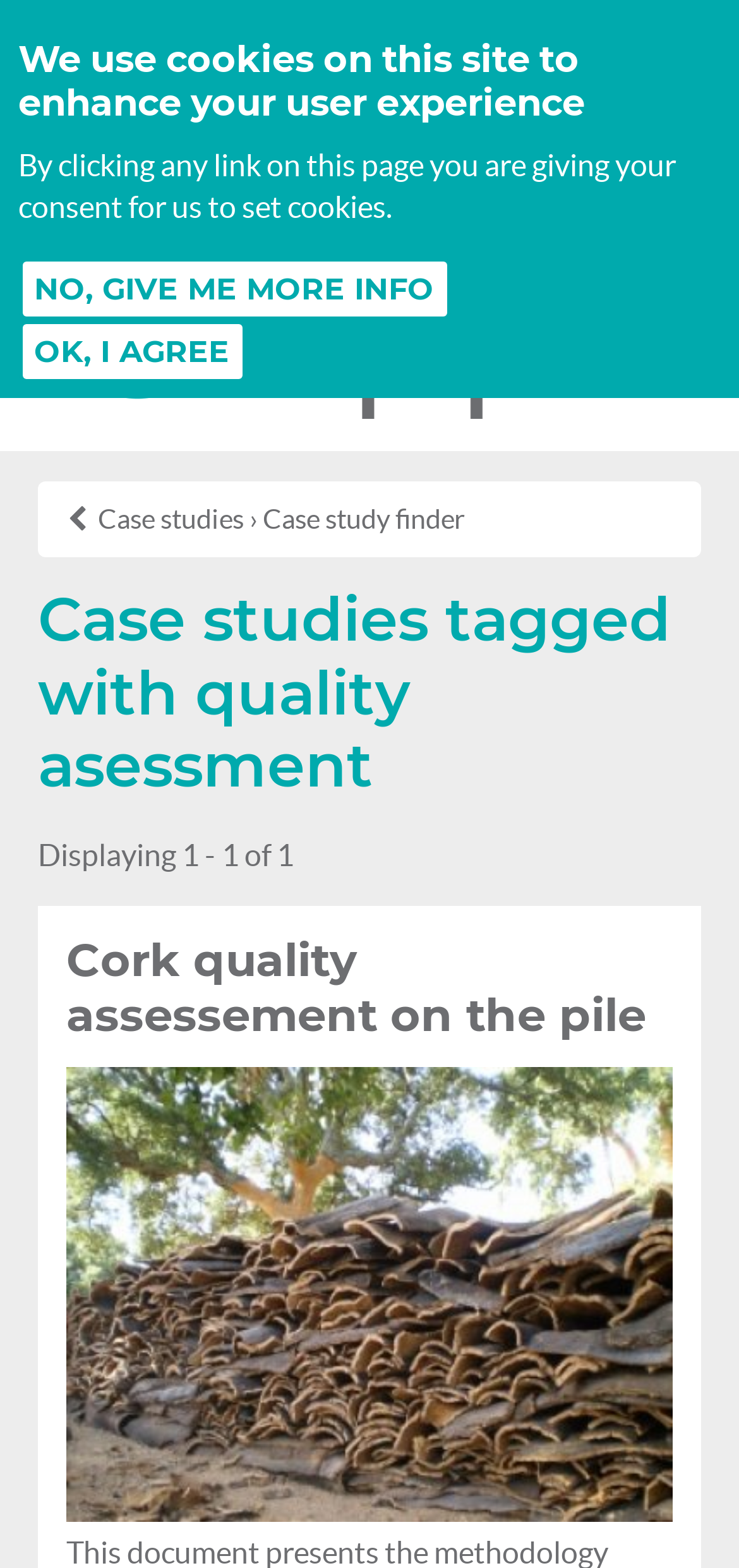Please identify the bounding box coordinates of the area that needs to be clicked to follow this instruction: "contact the photographer".

None